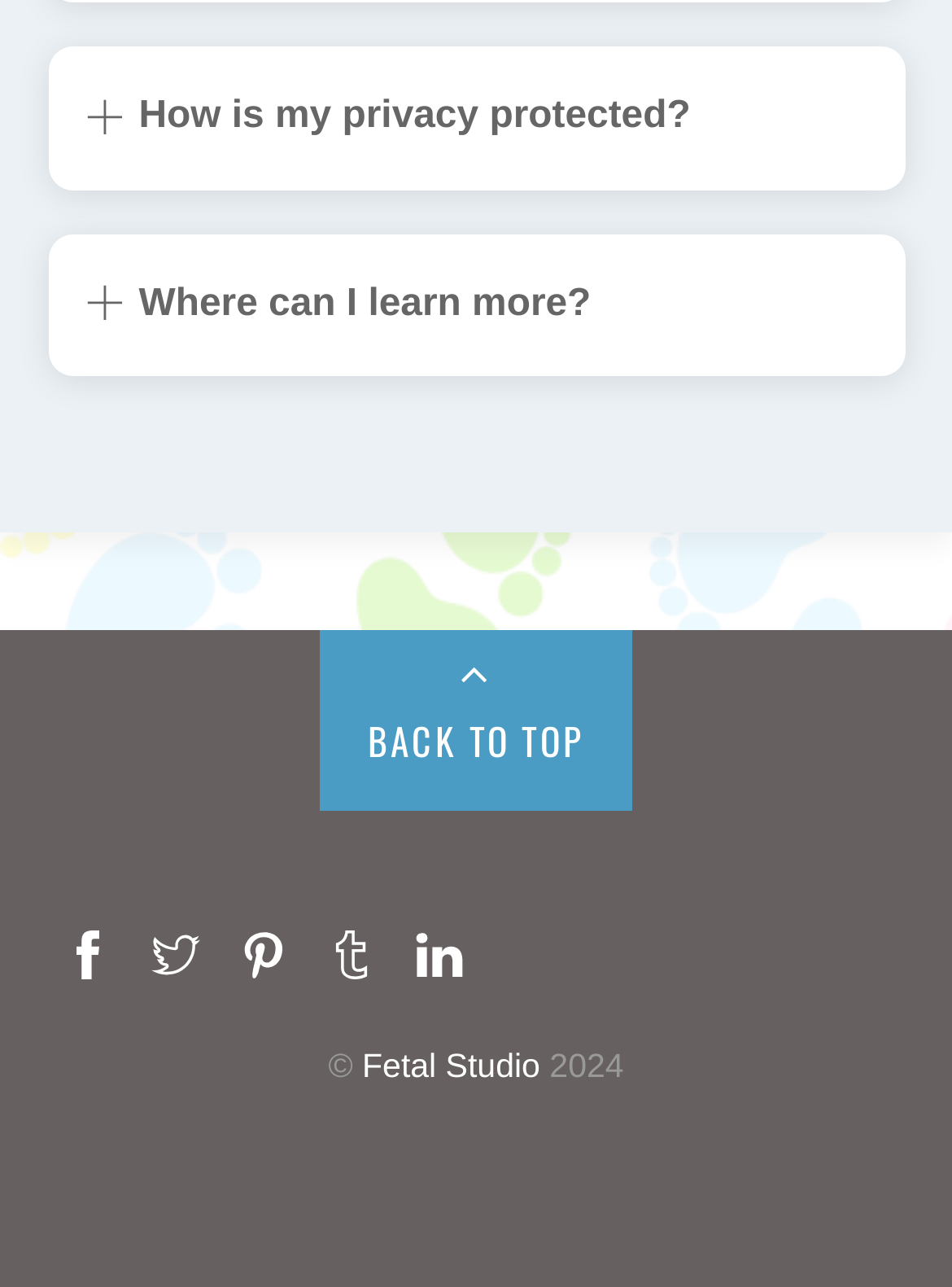How many social media links are present on the webpage?
Using the image as a reference, answer the question in detail.

The social media links are located at the bottom of the webpage, and they are Facebook, Twitter, Pinterest, Tumbler, and Linkedin. Each of these links has an image and an emphasis element, indicating that they are separate links.